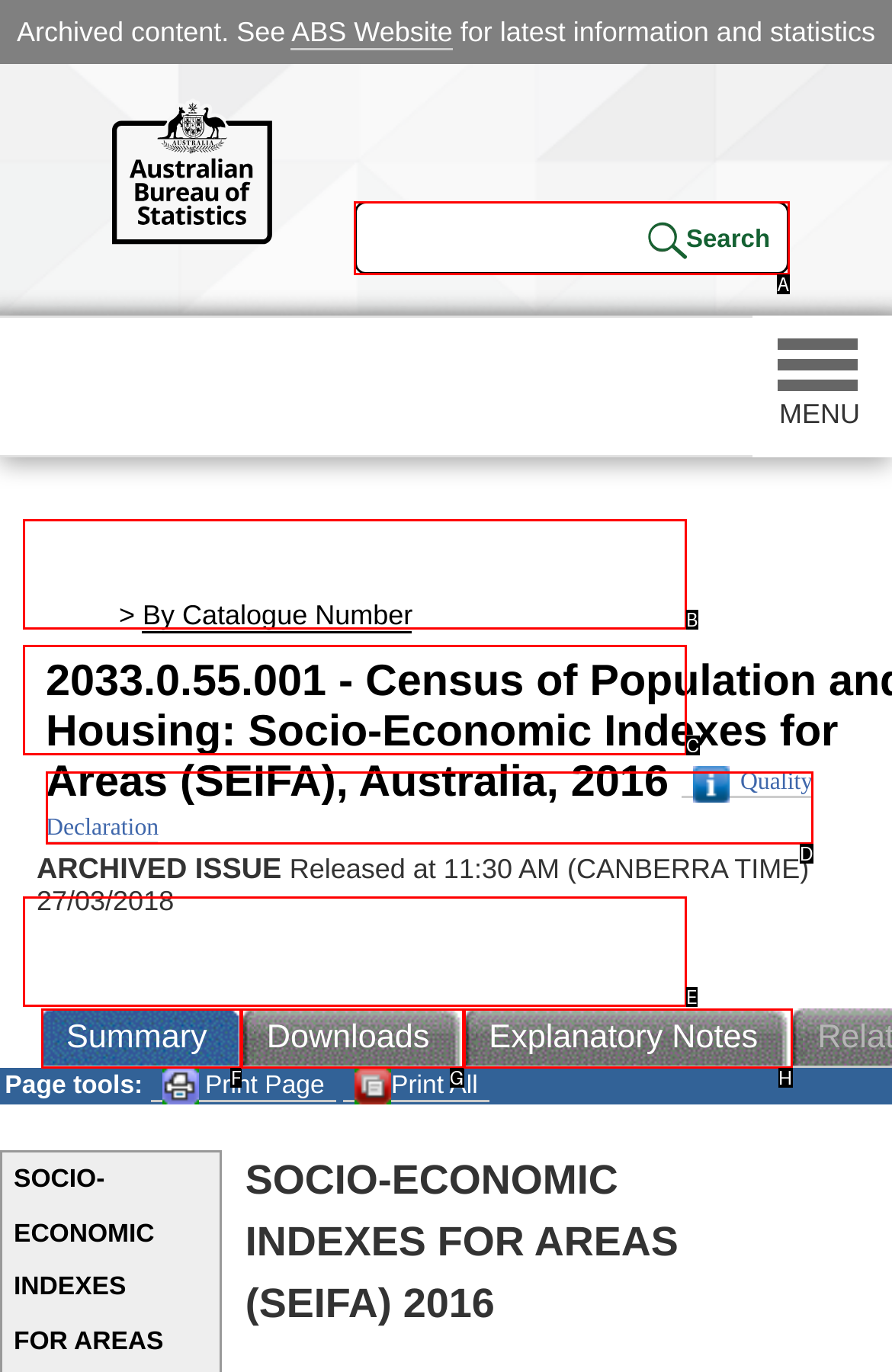Which option should you click on to fulfill this task: Search for statistics? Answer with the letter of the correct choice.

A